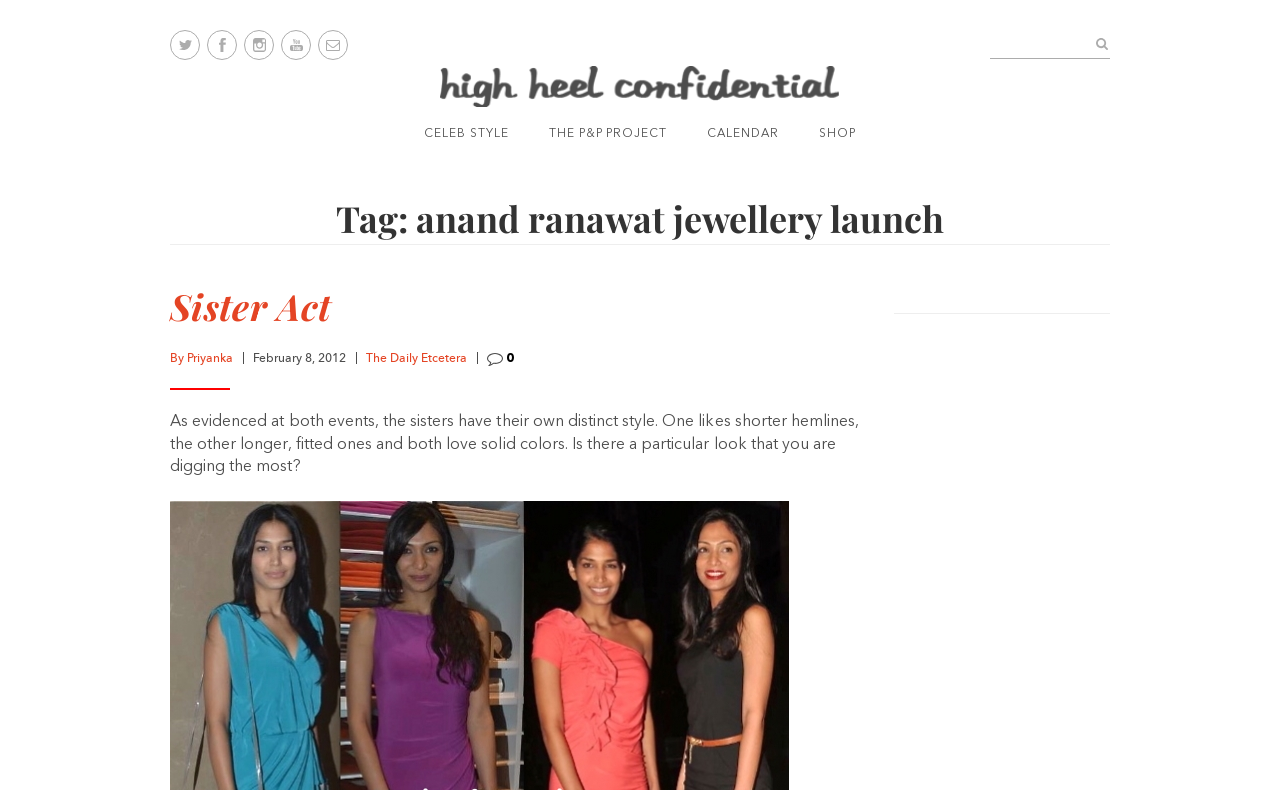Find and extract the text of the primary heading on the webpage.

Tag: anand ranawat jewellery launch